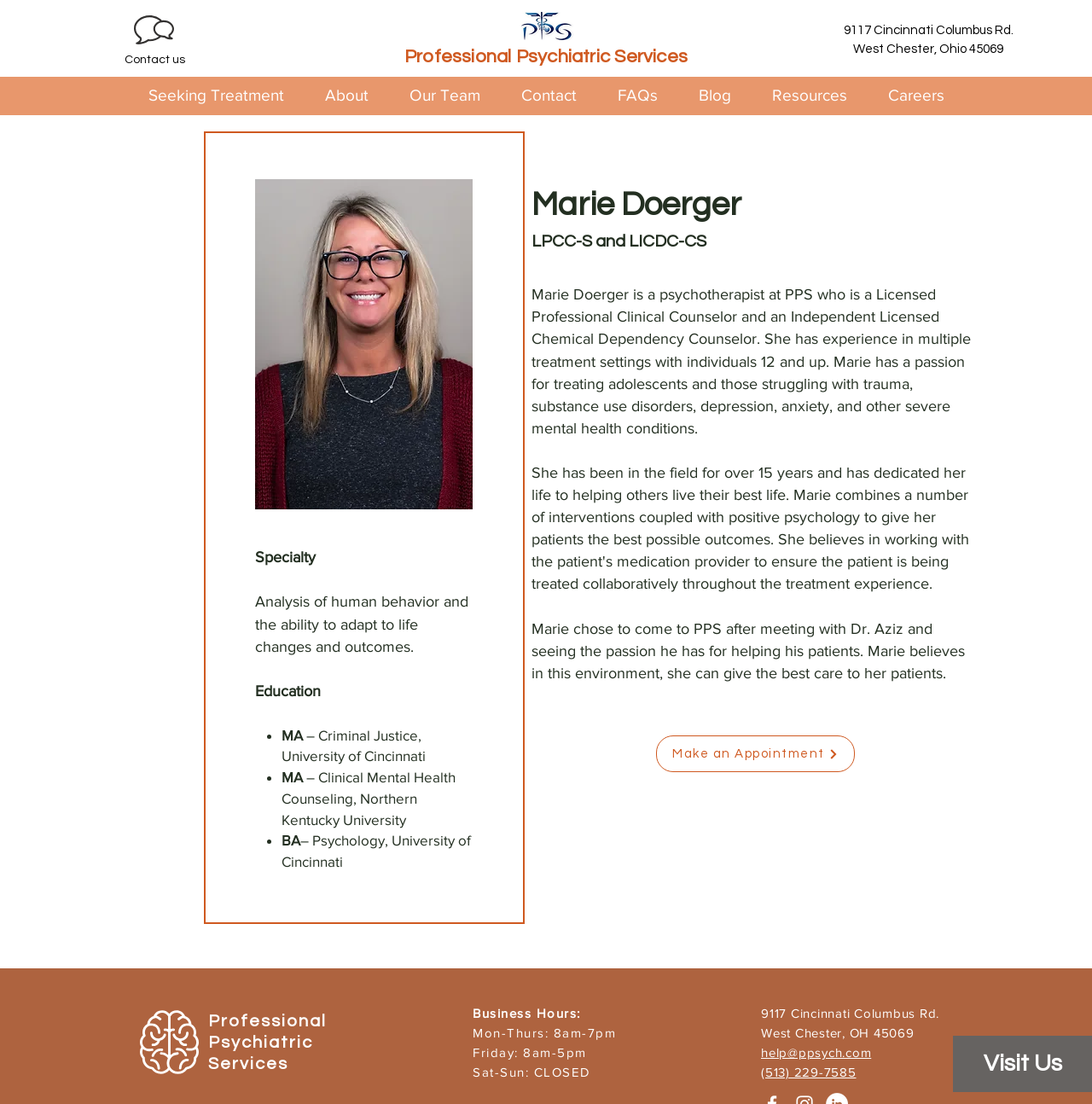Find the bounding box of the UI element described as: "#comp-l501a580 svg [data-color="1"] {fill: #333130;}". The bounding box coordinates should be given as four float values between 0 and 1, i.e., [left, top, right, bottom].

[0.123, 0.014, 0.159, 0.04]